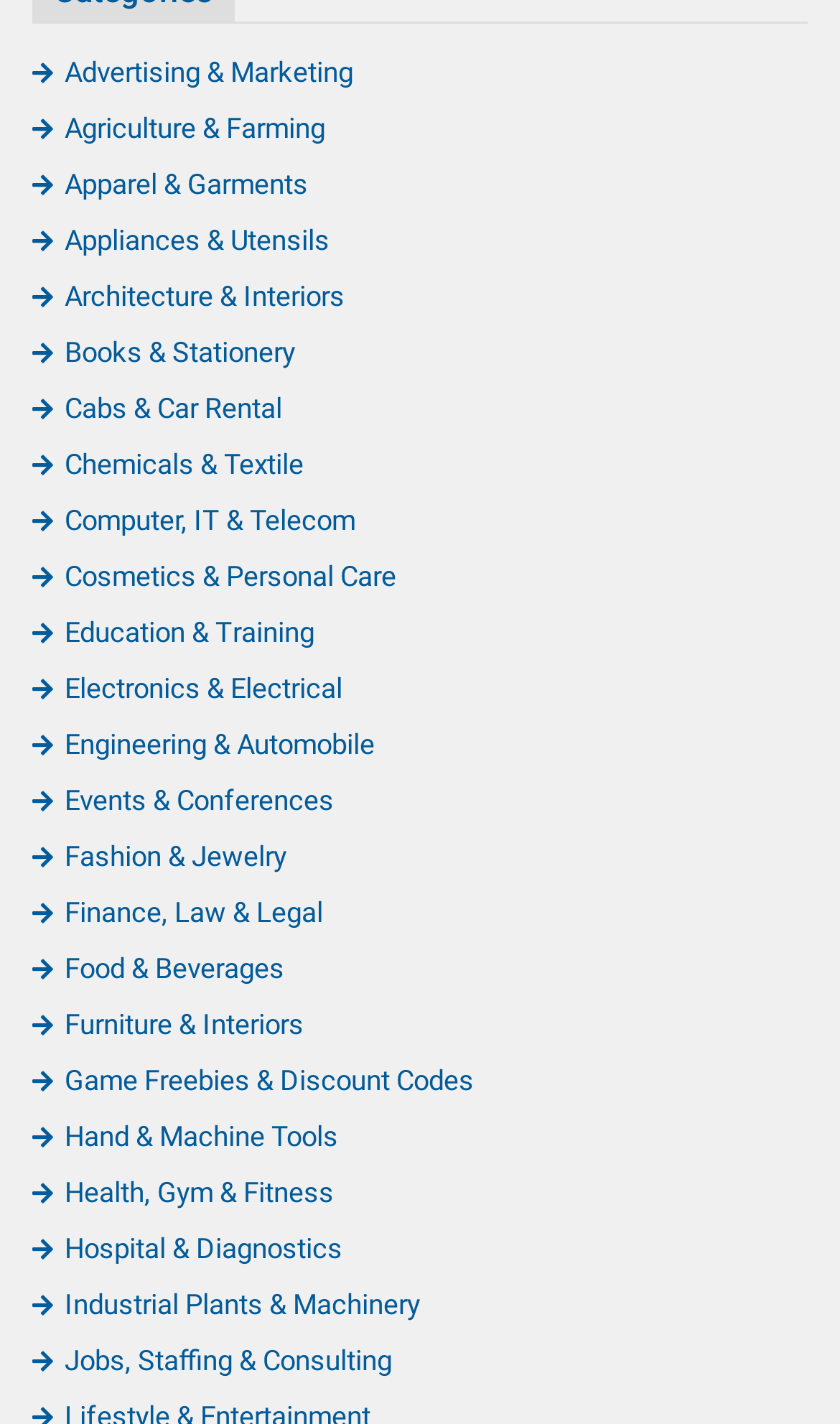Provide the bounding box coordinates of the HTML element this sentence describes: "Game Freebies & Discount Codes". The bounding box coordinates consist of four float numbers between 0 and 1, i.e., [left, top, right, bottom].

[0.038, 0.748, 0.564, 0.77]